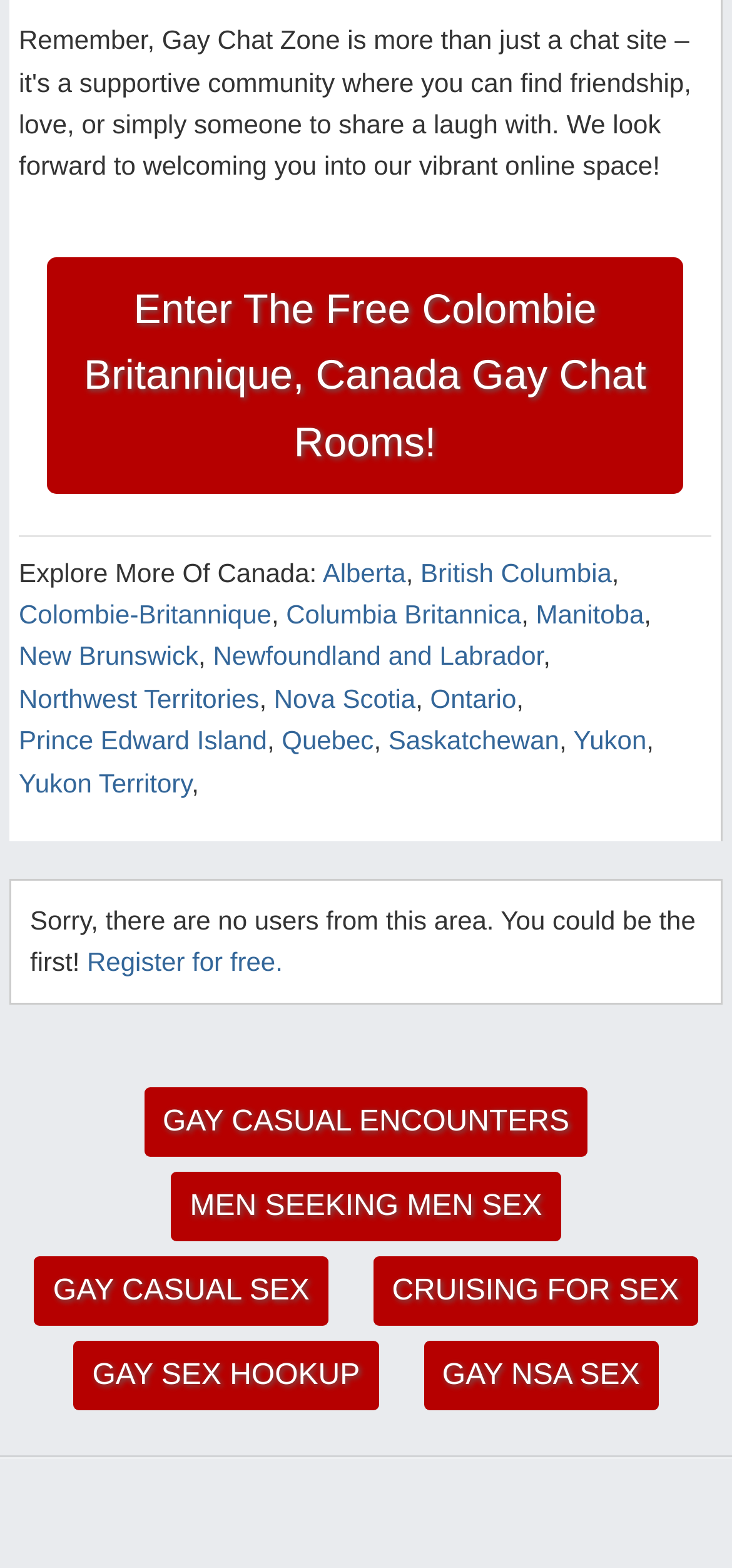Determine the coordinates of the bounding box that should be clicked to complete the instruction: "Check out gay sex hookup". The coordinates should be represented by four float numbers between 0 and 1: [left, top, right, bottom].

[0.1, 0.855, 0.517, 0.899]